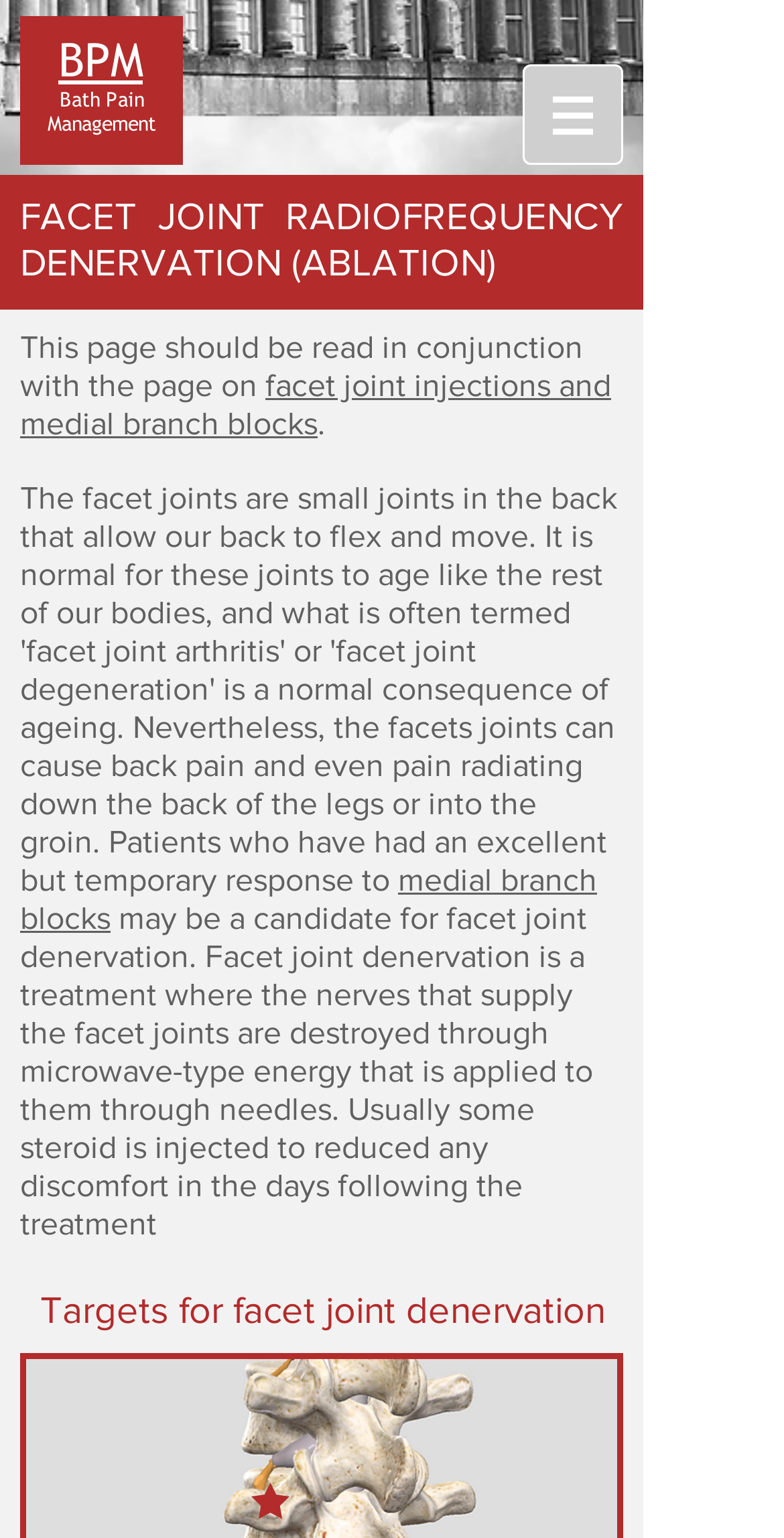Using the details from the image, please elaborate on the following question: What is the target of facet joint denervation?

I found the answer by looking at the heading element that says 'Targets for facet joint denervation'. This suggests that the target of facet joint denervation is the facet joints.